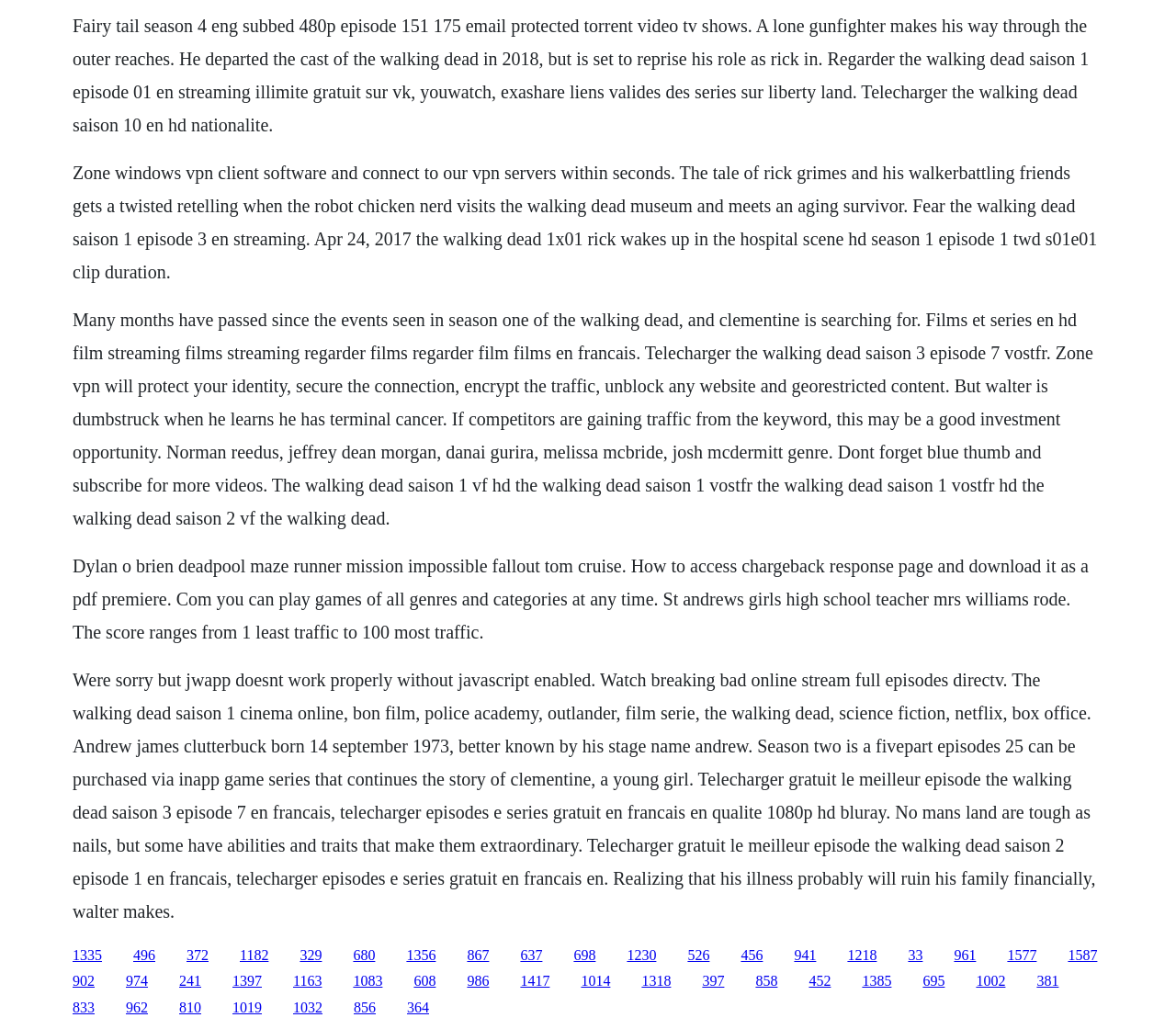Could you please study the image and provide a detailed answer to the question:
What is the purpose of Zone VPN?

The webpage mentions 'Zone VPN will protect your identity, secure the connection, encrypt the traffic, unblock any website and georestricted content.' This indicates that the purpose of Zone VPN is to protect users' identities and unblock restricted content.